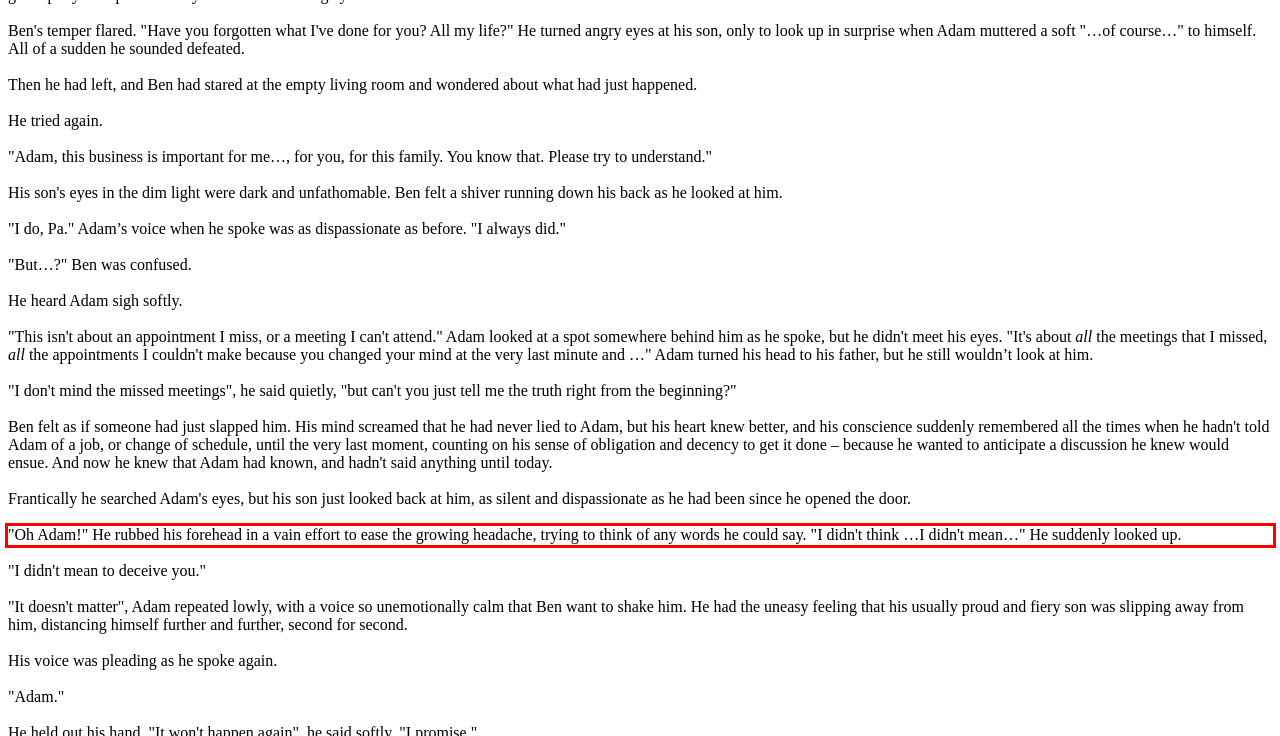Please extract the text content within the red bounding box on the webpage screenshot using OCR.

"Oh Adam!" He rubbed his forehead in a vain effort to ease the growing headache, trying to think of any words he could say. "I didn't think …I didn't mean…" He suddenly looked up.